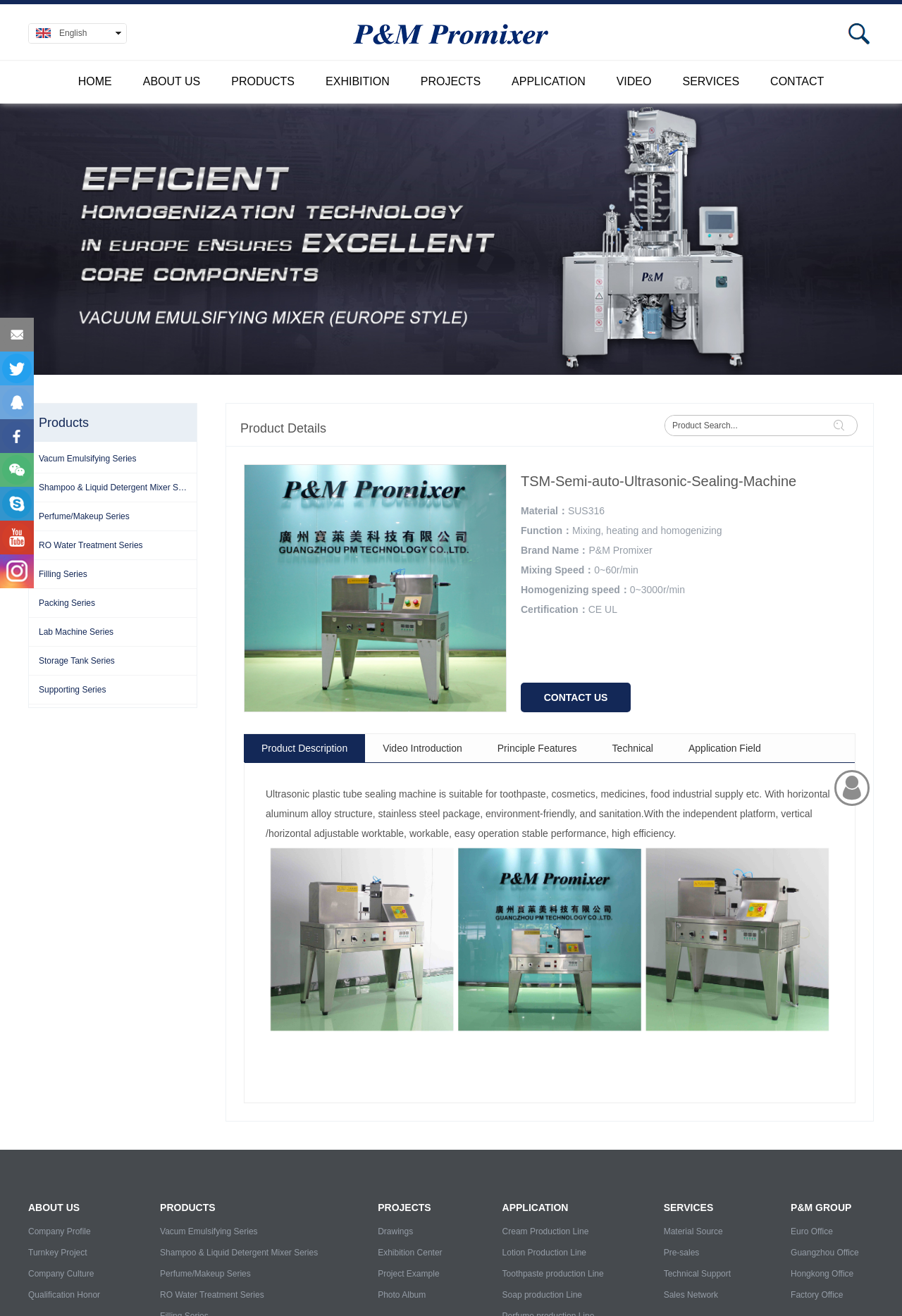Determine the bounding box coordinates for the area that should be clicked to carry out the following instruction: "View product details".

[0.577, 0.357, 0.948, 0.374]